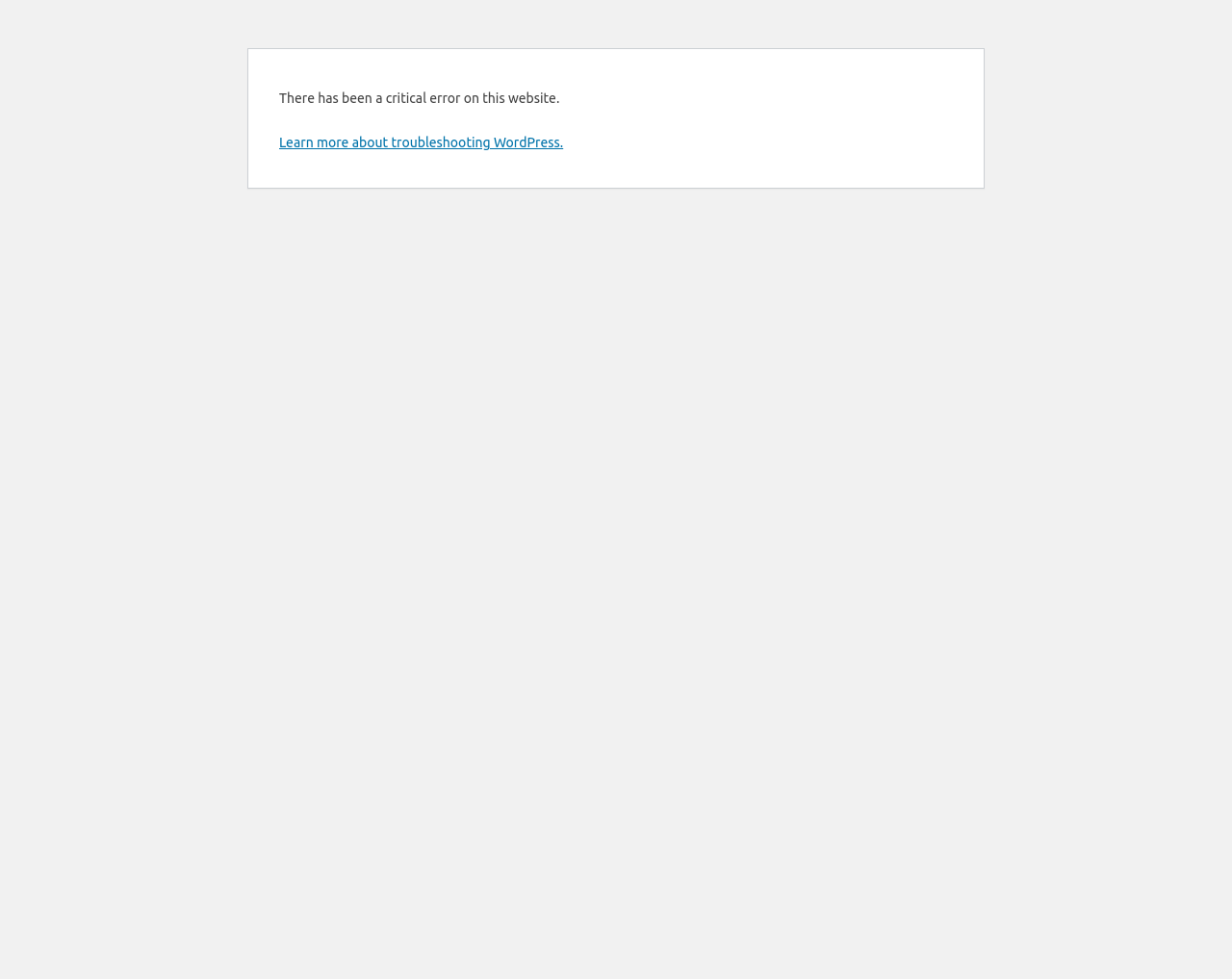Find the bounding box of the UI element described as: "← Previous Post". The bounding box coordinates should be given as four float values between 0 and 1, i.e., [left, top, right, bottom].

None